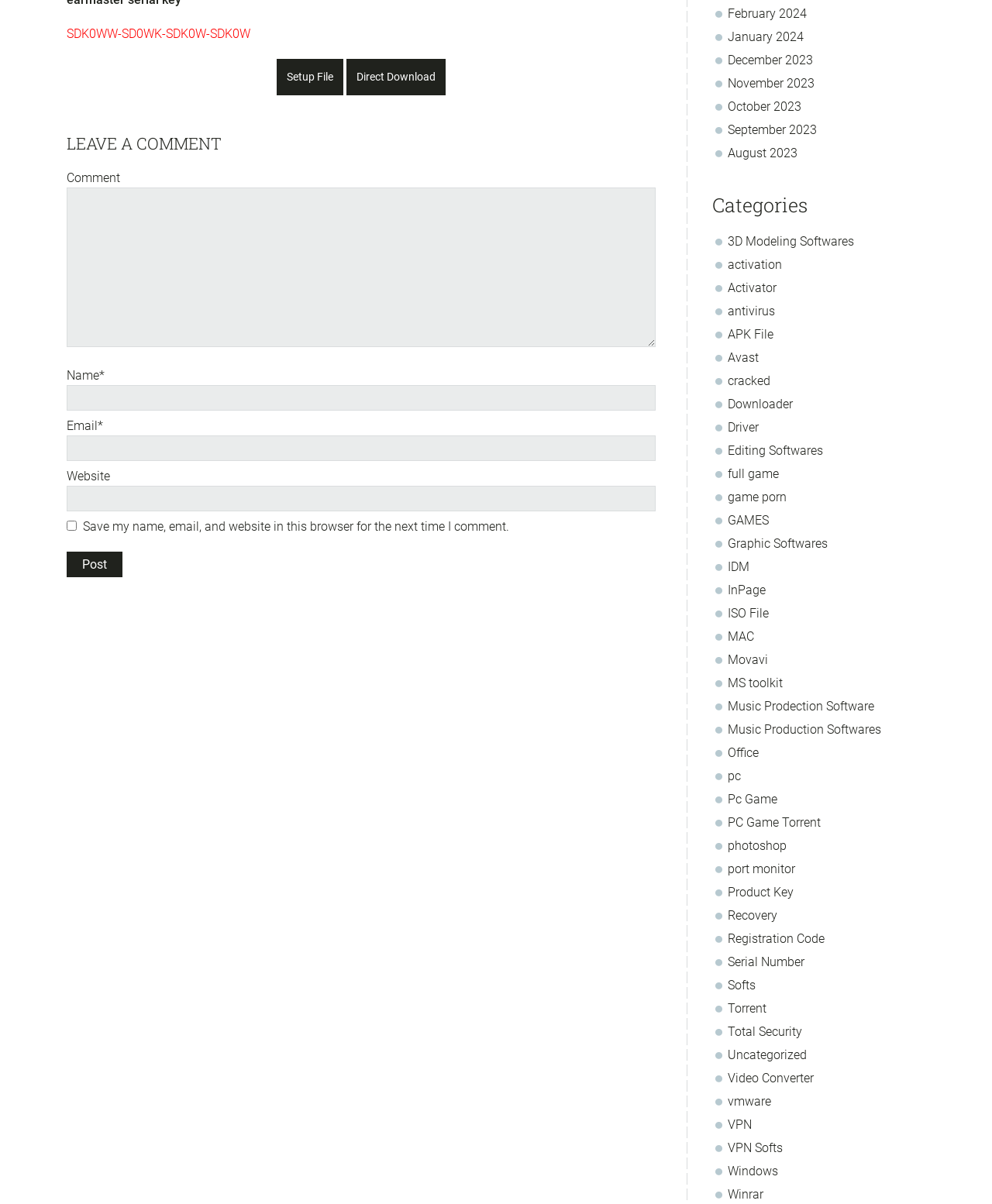Locate the bounding box coordinates of the segment that needs to be clicked to meet this instruction: "Leave a comment".

[0.067, 0.156, 0.661, 0.288]